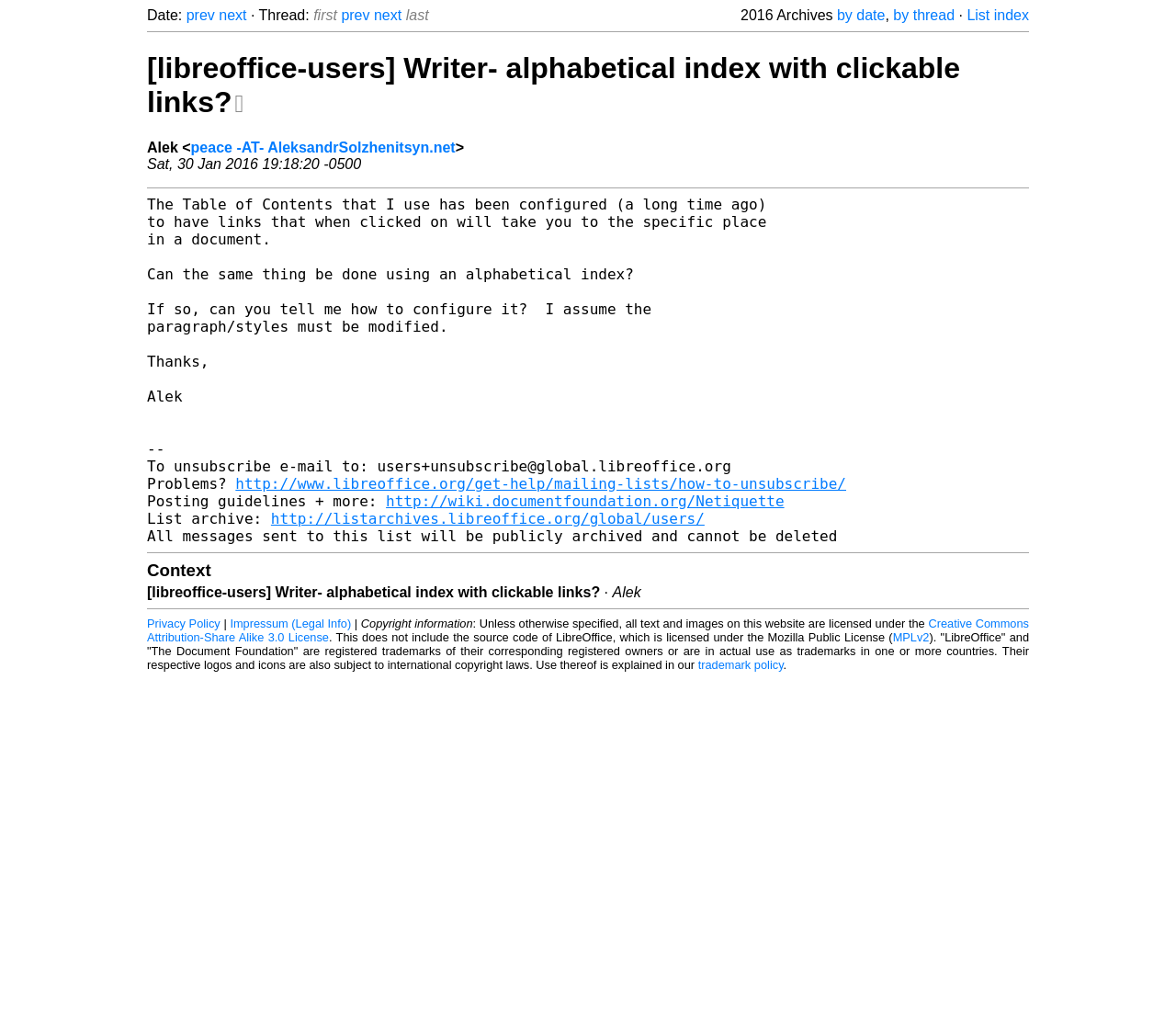Please give the bounding box coordinates of the area that should be clicked to fulfill the following instruction: "Click on the 'next' link". The coordinates should be in the format of four float numbers from 0 to 1, i.e., [left, top, right, bottom].

[0.186, 0.007, 0.21, 0.023]